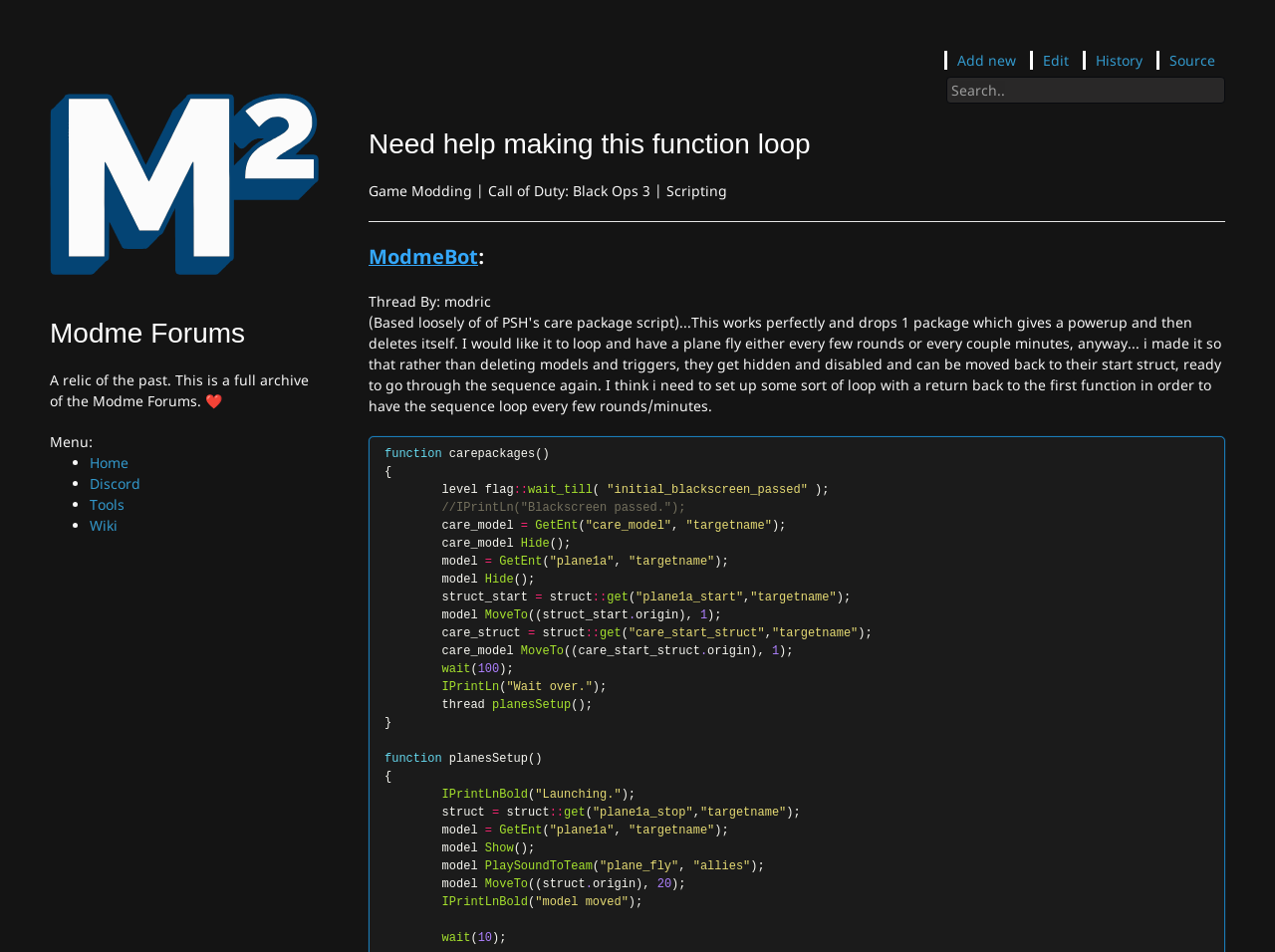Kindly provide the bounding box coordinates of the section you need to click on to fulfill the given instruction: "Click on the 'Add new' button".

[0.751, 0.053, 0.797, 0.073]